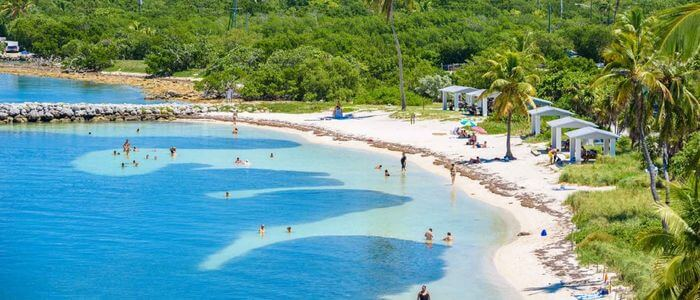What is provided along the beach for visitors?
Look at the screenshot and provide an in-depth answer.

According to the caption, 'shaded cabanas provide a perfect spot for those seeking respite from the sun' along the beach, indicating that visitors can find shaded cabanas along the beach.